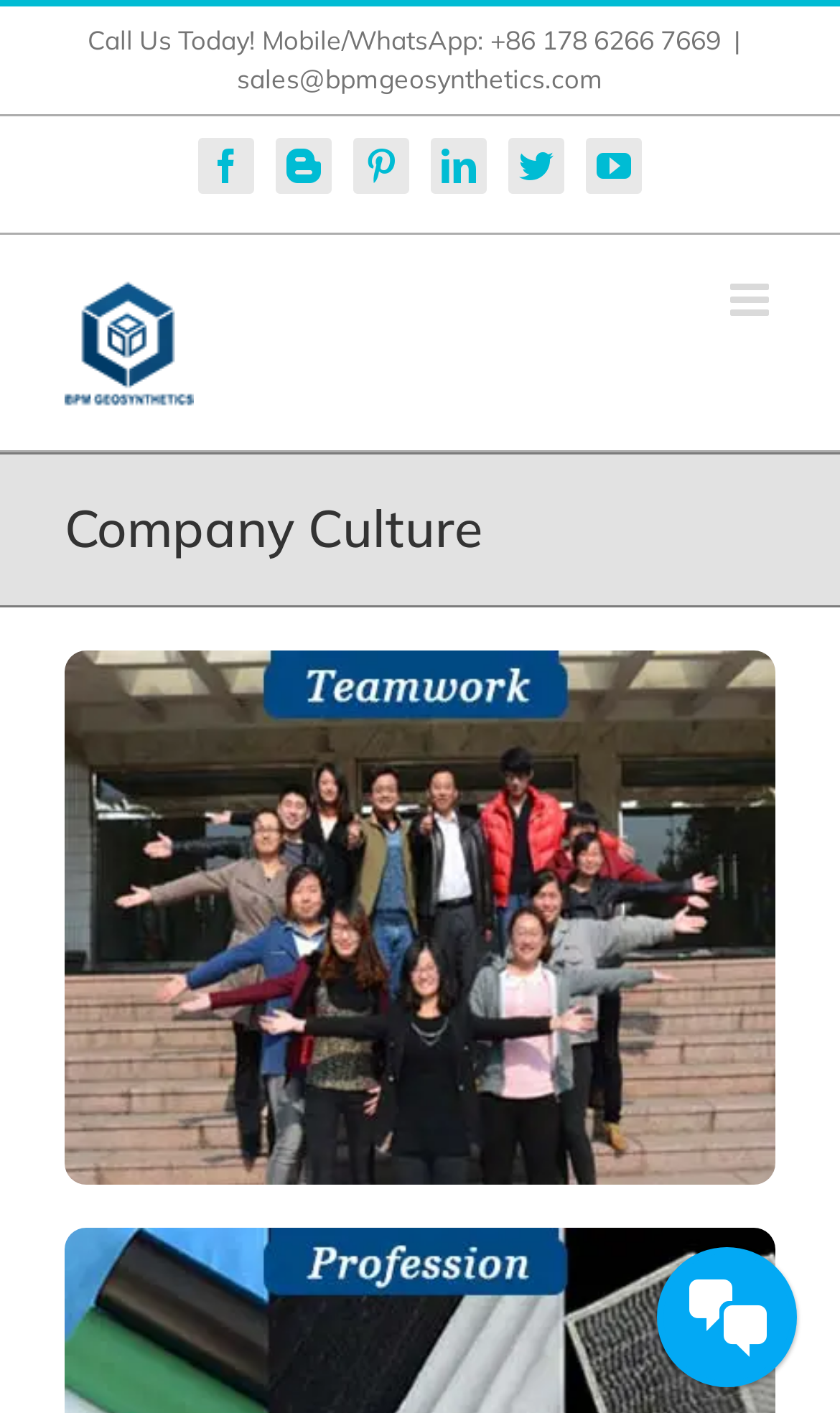Can you determine the bounding box coordinates of the area that needs to be clicked to fulfill the following instruction: "Contact us through email"?

[0.282, 0.044, 0.718, 0.067]